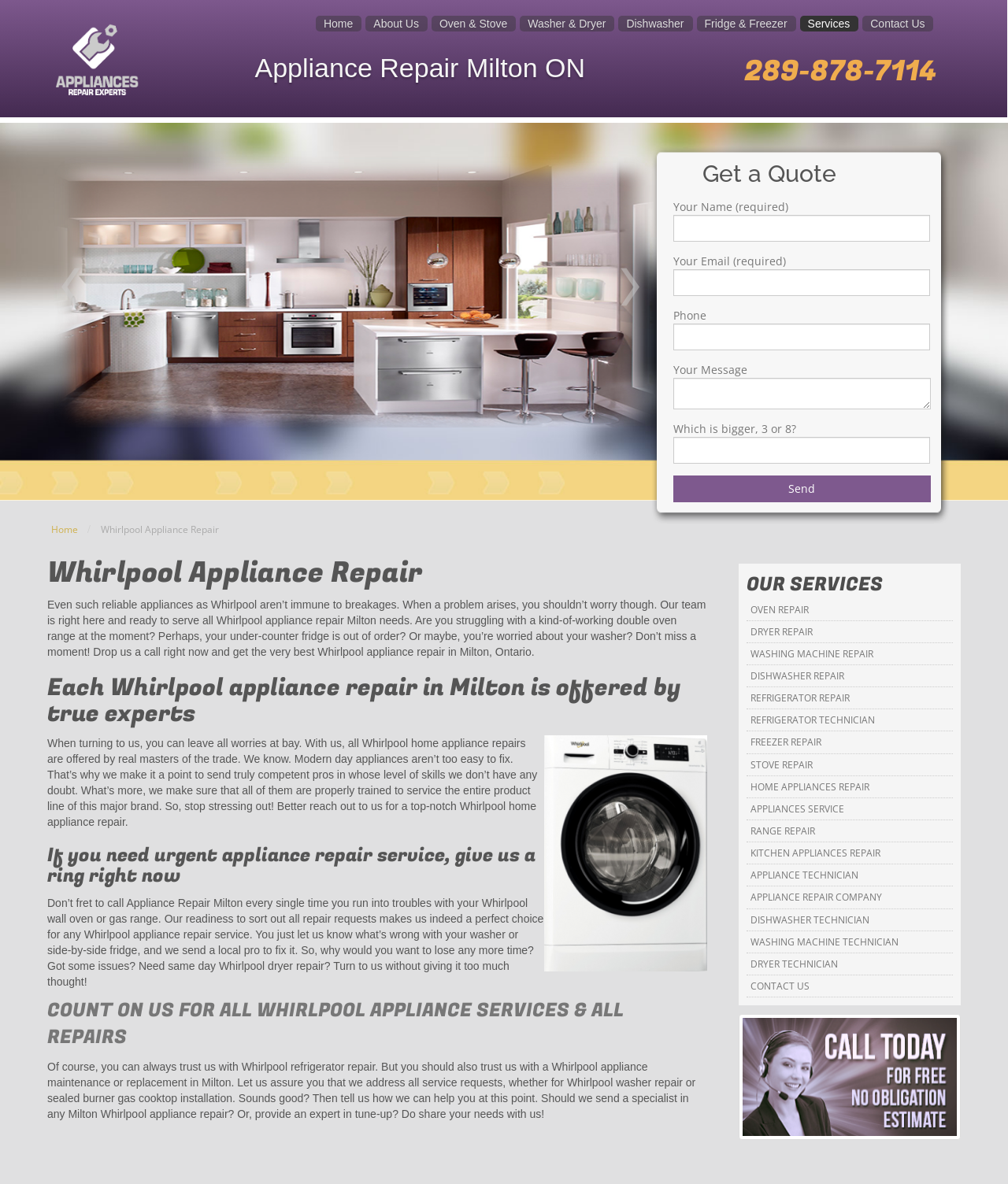What is the benefit of choosing this appliance repair service?
Refer to the screenshot and answer in one word or phrase.

Expert technicians